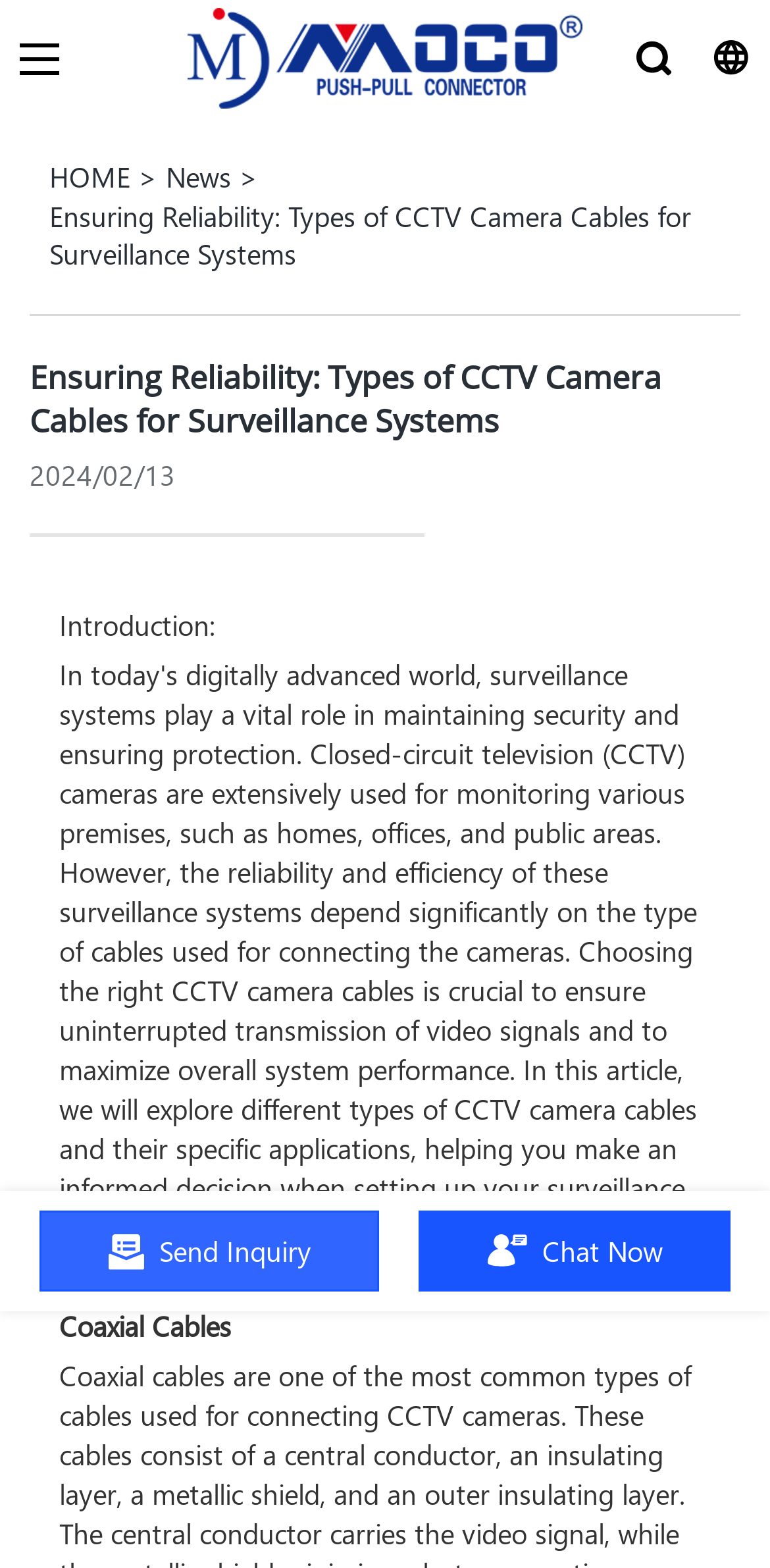Look at the image and answer the question in detail:
What are the two buttons at the bottom?

The two buttons at the bottom of the webpage are 'Send Inquiry' and 'Chat Now', which are evident from the button elements with the corresponding text.